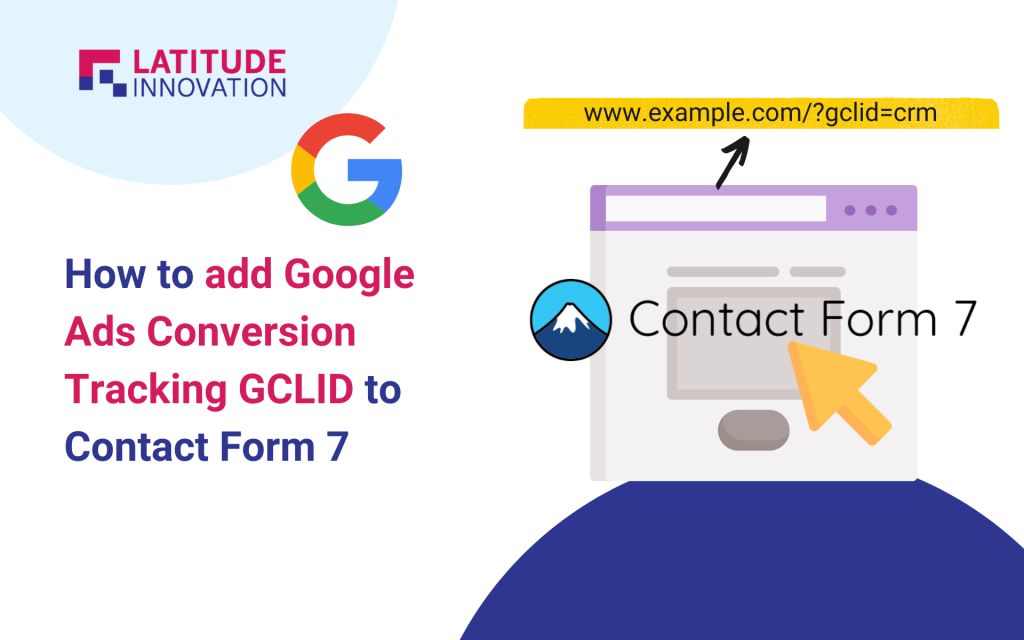Refer to the screenshot and give an in-depth answer to this question: What is the name of the form handling tool showcased in the image?

The graphical representation of 'Contact Form 7' is showcased in the image, highlighting its connection with Google Ads and its role in effective form handling in web design.